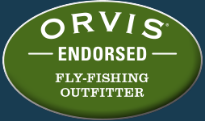How many lines of text are on the logo?
Using the image, elaborate on the answer with as much detail as possible.

The logo displays the words 'ORVIS ENDORSED' in bold white text above 'FLY-FISHING OUTFITTER', which indicates that there are two lines of text on the logo.